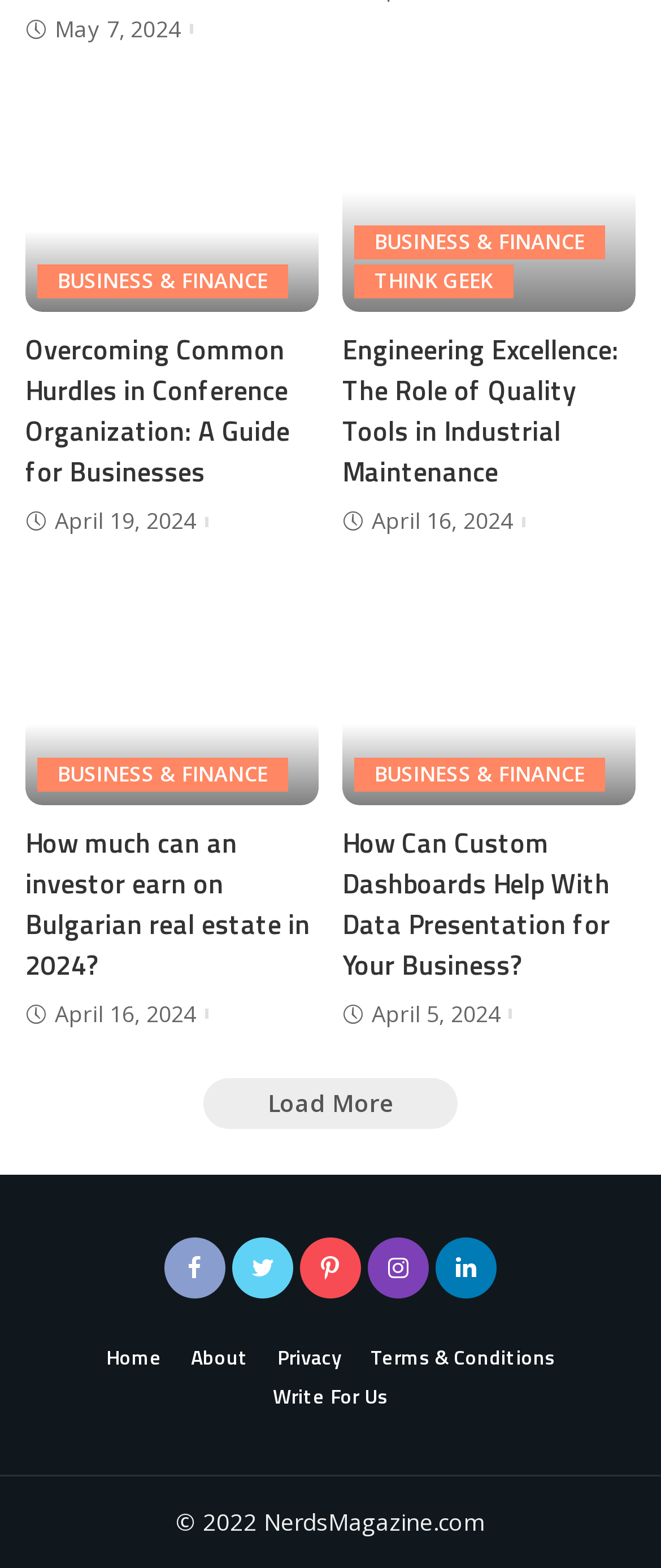Extract the bounding box coordinates for the UI element described by the text: "Load More". The coordinates should be in the form of [left, top, right, bottom] with values between 0 and 1.

[0.308, 0.687, 0.692, 0.72]